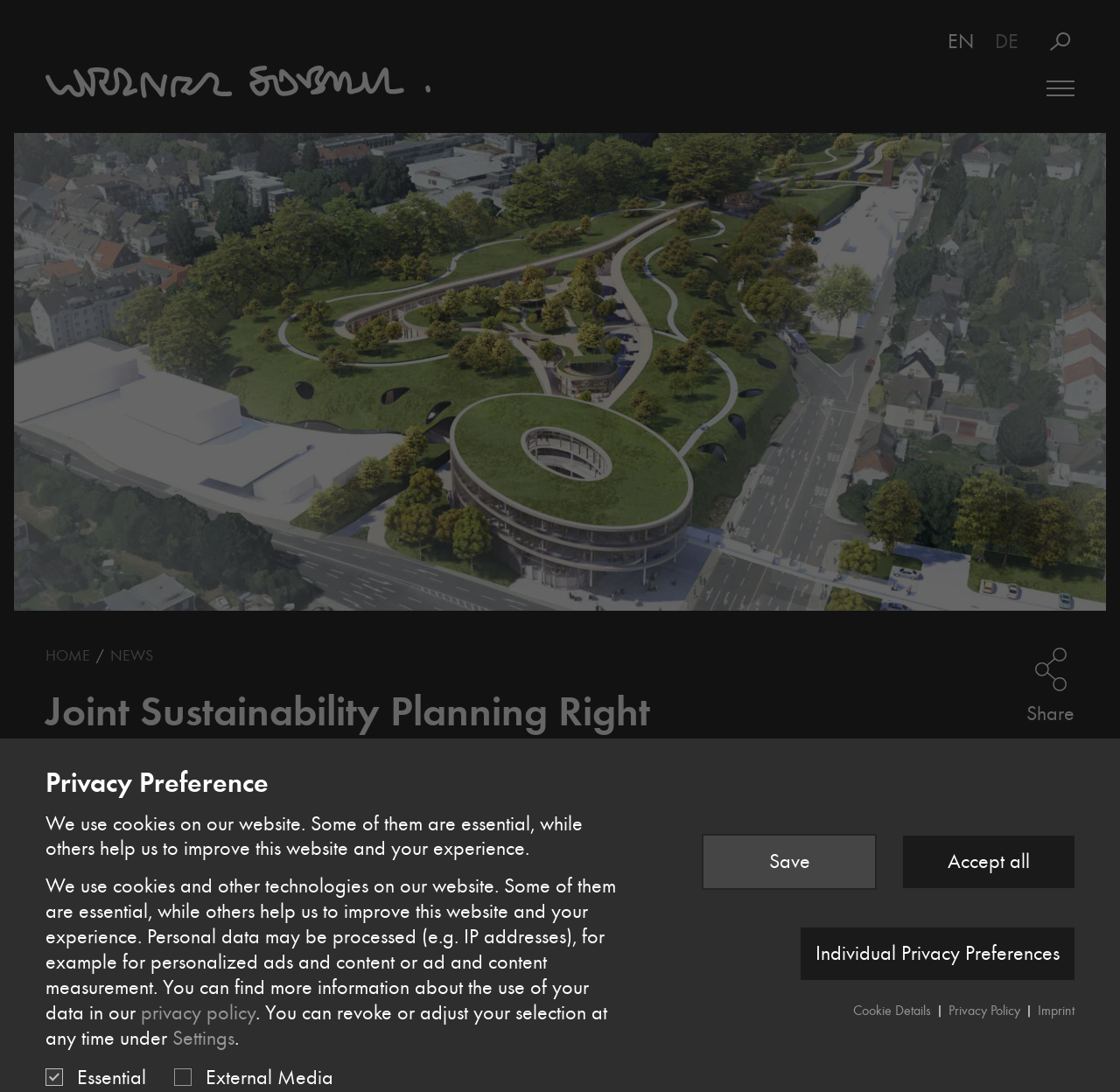Determine the bounding box coordinates of the region to click in order to accomplish the following instruction: "Toggle menu". Provide the coordinates as four float numbers between 0 and 1, specifically [left, top, right, bottom].

[0.934, 0.068, 0.959, 0.094]